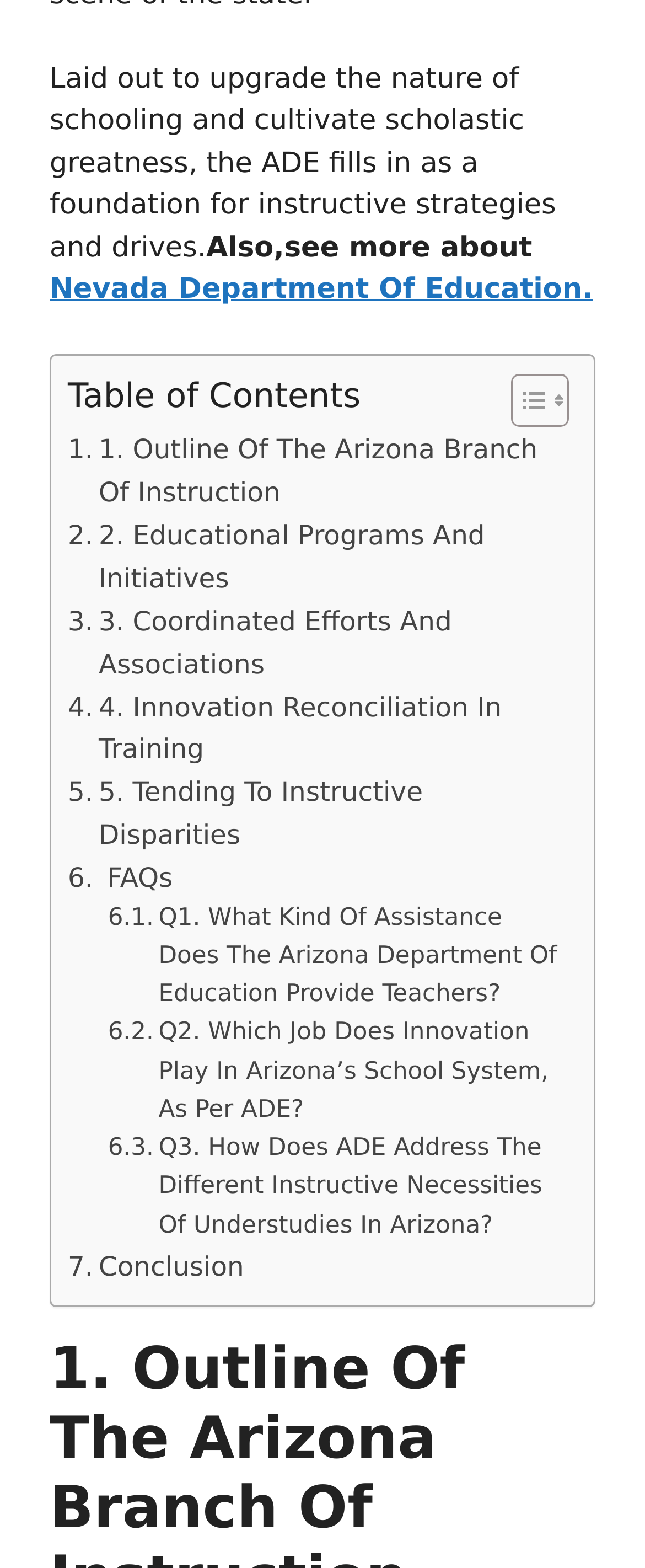Identify the bounding box of the UI element that matches this description: "3. Coordinated Efforts And Associations".

[0.105, 0.383, 0.869, 0.437]